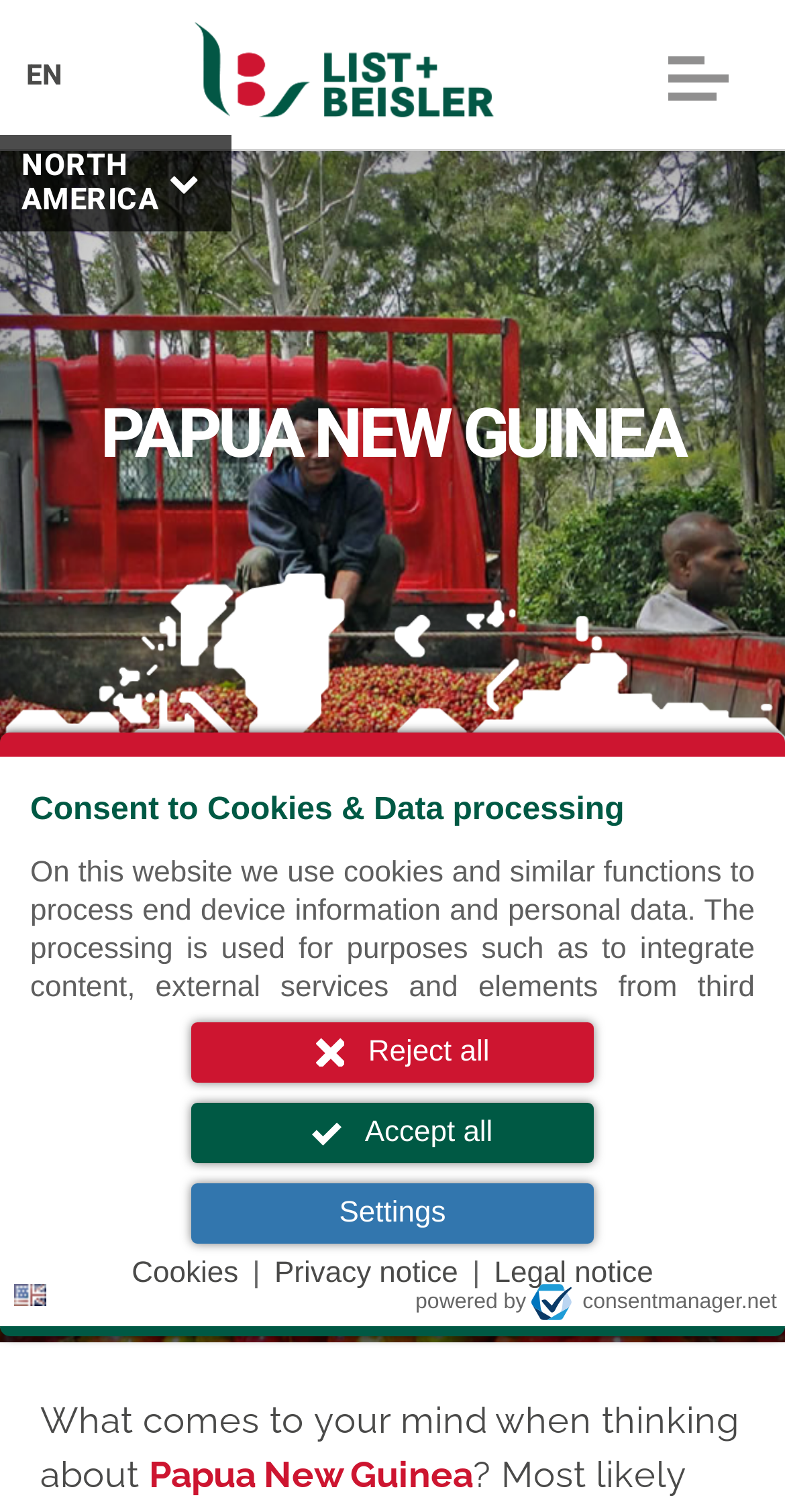Provide an in-depth caption for the contents of the webpage.

This webpage is about List + Beisler, a premium coffee culture brand since 1901. At the top of the page, there is a logo of List + Beisler, accompanied by a language selection option, currently set to English. Below the logo, there is a large image of a map, which appears to be a map of Brazil.

The main content of the page is divided into two sections. On the left side, there is a heading "PAPUA NEW GUINEA" followed by a paragraph of text that asks what comes to mind when thinking about Papua New Guinea. On the right side, there is a call-to-action button "SCROLL" and a static text "What comes to your mind when thinking about Papua New Guinea".

At the bottom of the page, there is a cookie consent dialog box that is currently open. The dialog box has a heading "Consent to Cookies & Data processing" and explains how the website uses cookies and similar functions to process end device information and personal data. There are three buttons: "Reject all", "Accept all", and "Settings". Below the dialog box, there are links to "Cookies", "Privacy notice", and "Legal notice".

Additionally, there is a static text "powered by" followed by a link to "consentmanager.net" and an image of the consentmanager.net logo. There is also a button "Language: en" and a link to "List + Beisler Logo". At the very bottom of the page, there is a button "CLOSE" and a static text that explains how the website uses cookies to improve user experience.